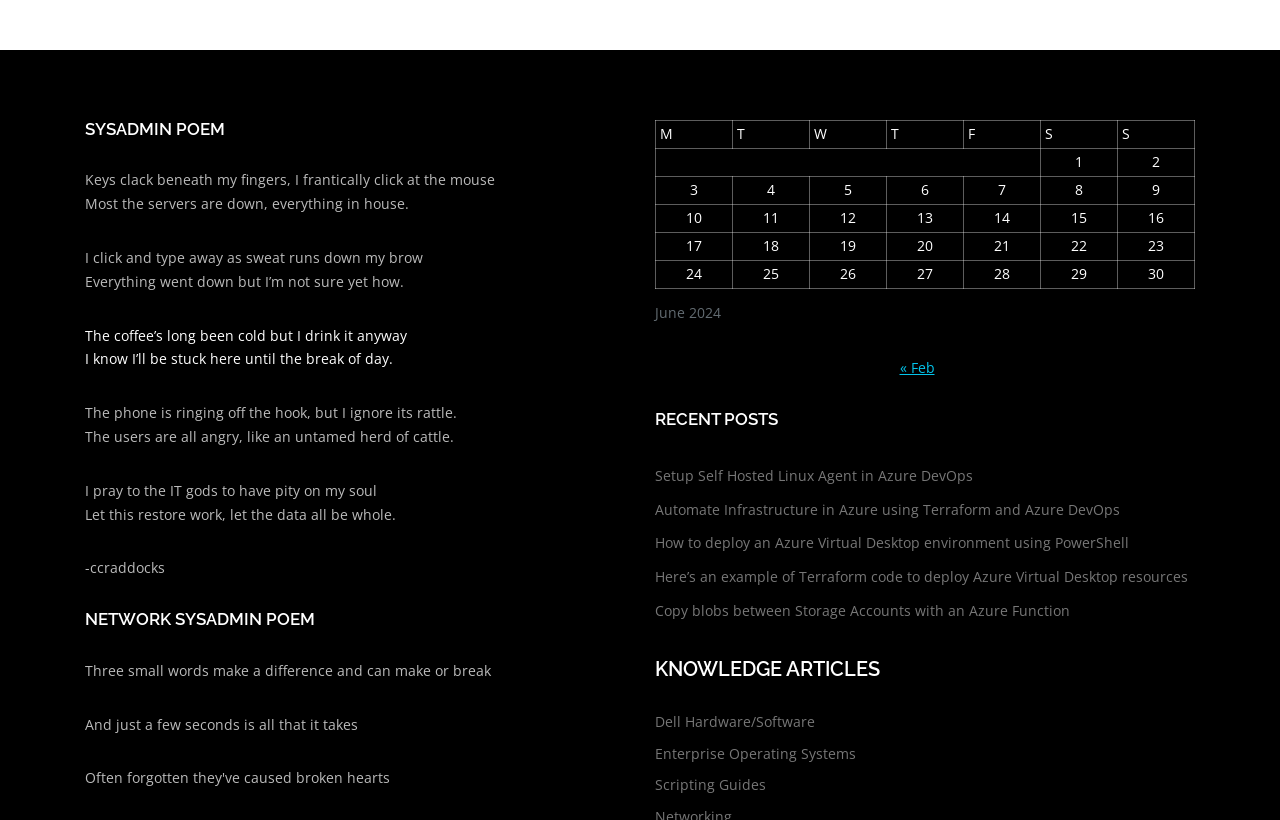Please determine the bounding box coordinates of the element's region to click for the following instruction: "View the 'Dell Hardware/Software' knowledge article".

[0.512, 0.868, 0.637, 0.891]